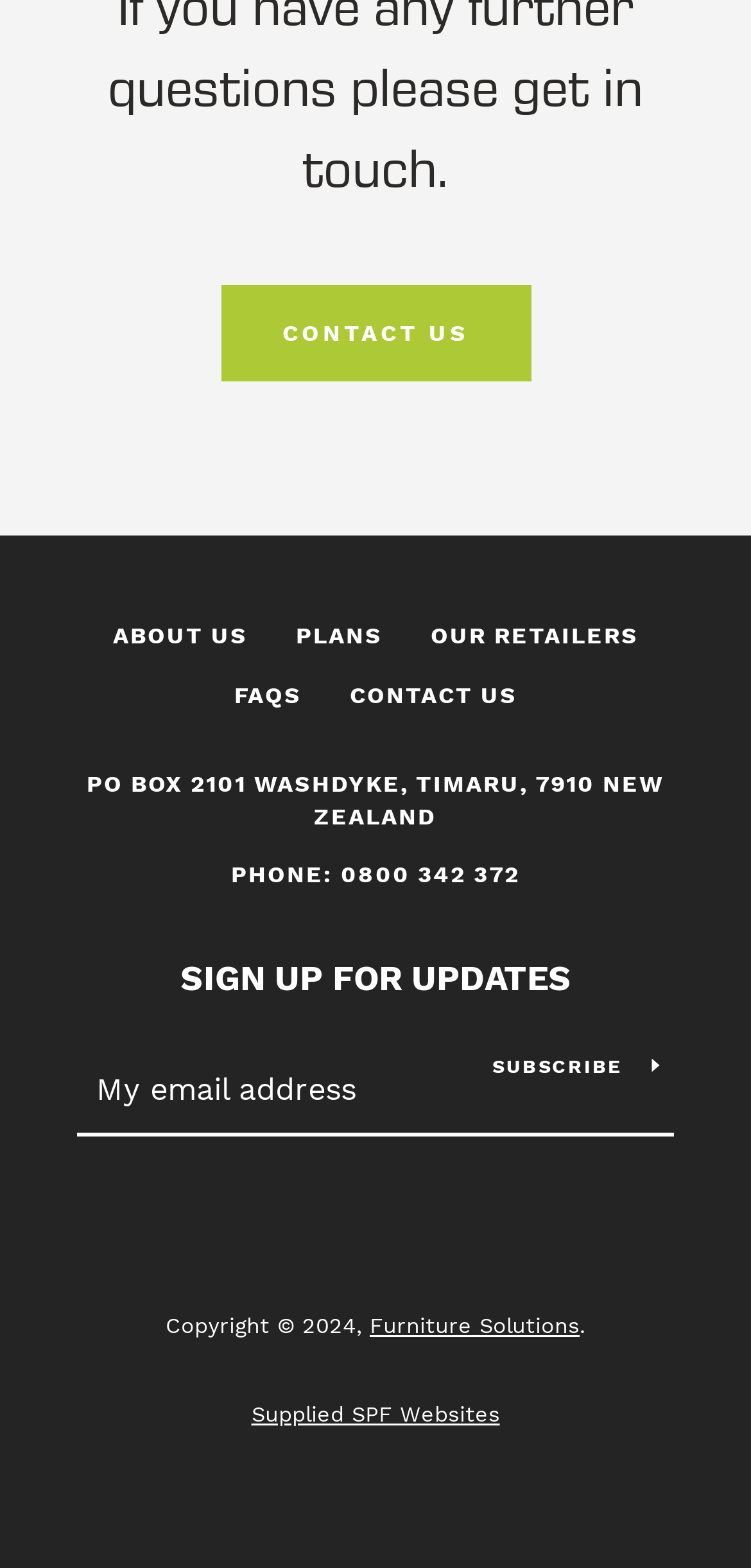Identify the bounding box coordinates for the region to click in order to carry out this instruction: "Enter email address". Provide the coordinates using four float numbers between 0 and 1, formatted as [left, top, right, bottom].

[0.103, 0.668, 0.638, 0.722]